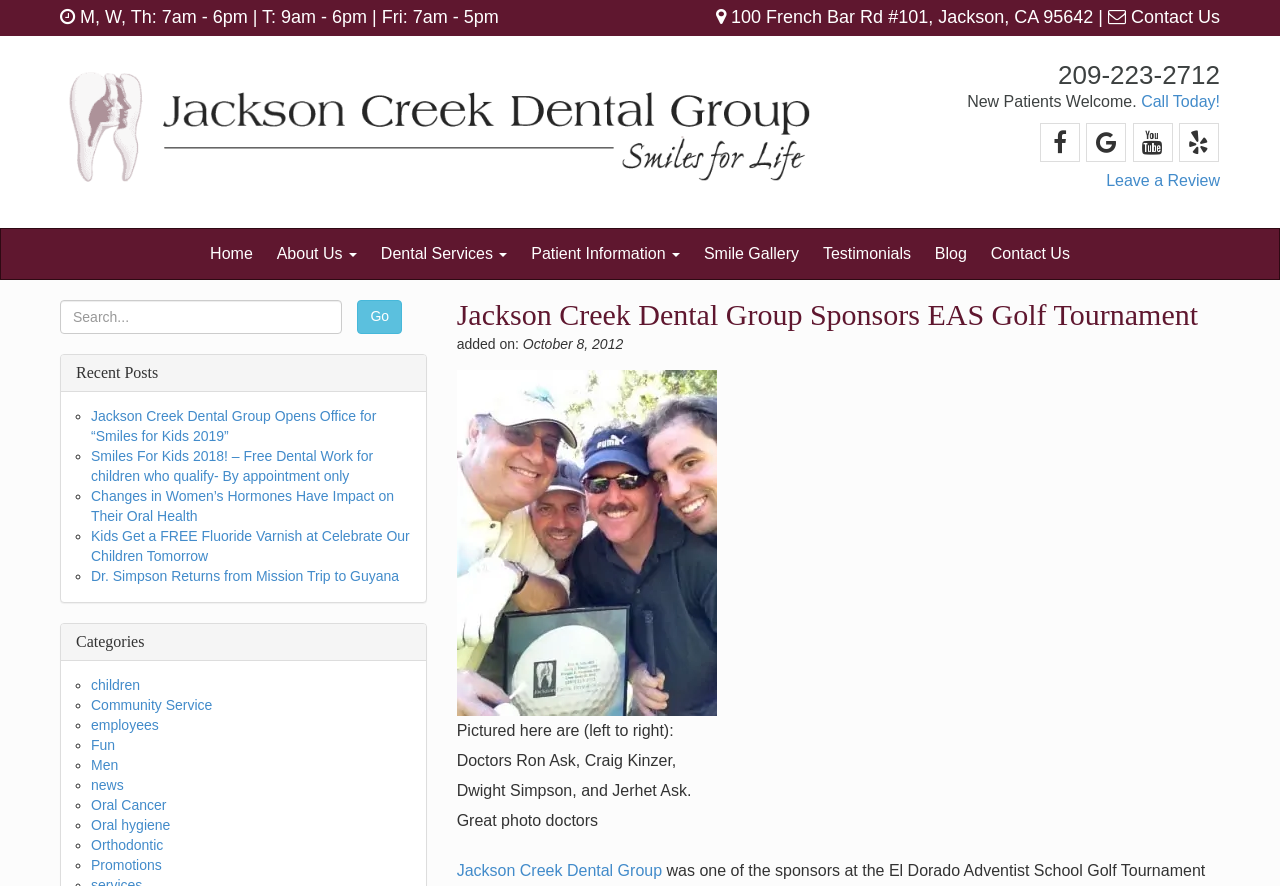Identify and provide the text of the main header on the webpage.

Jackson Creek Dental Group Sponsors EAS Golf Tournament